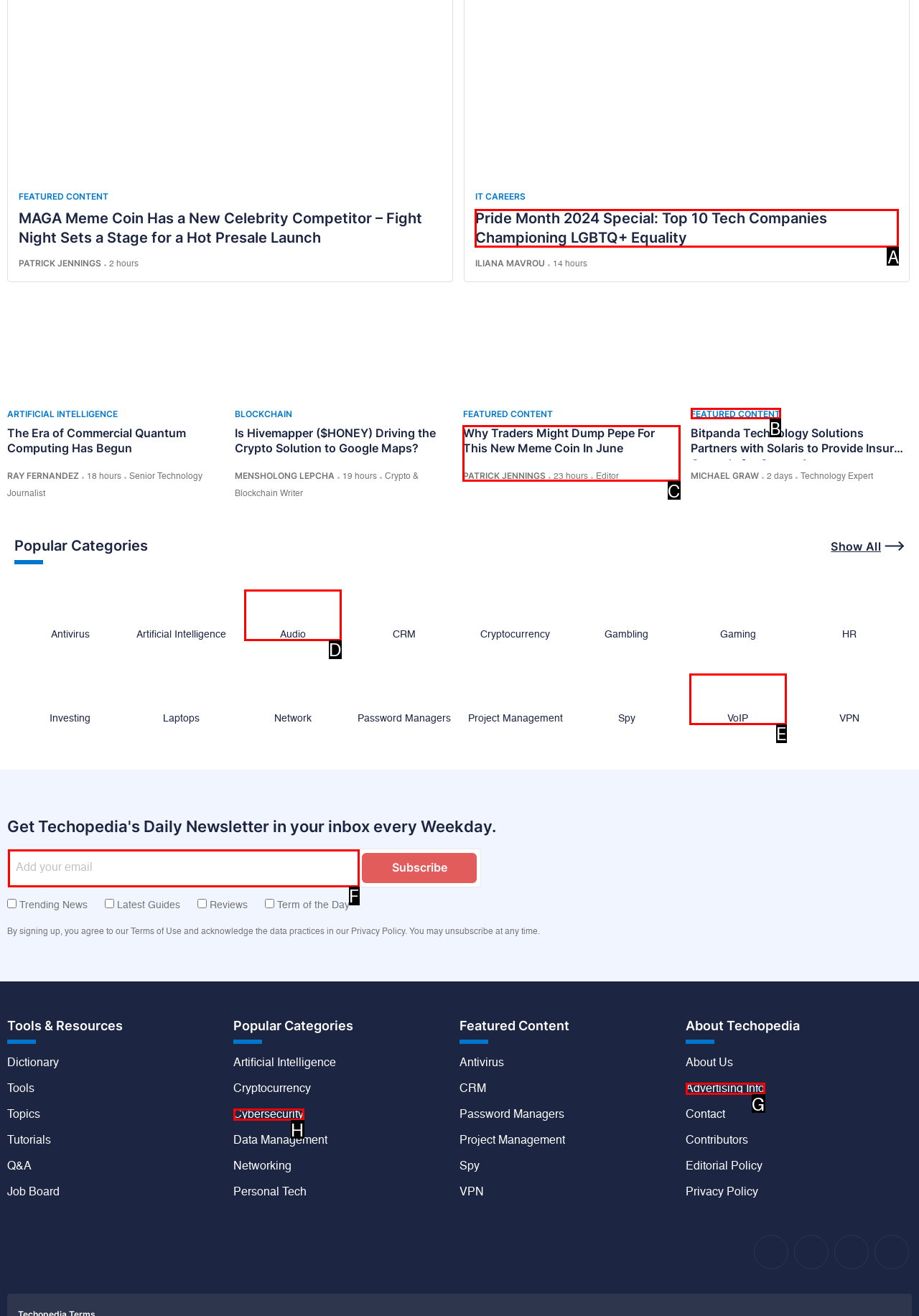Given the task: View the 'Pride Month 2024 Special: Top 10 Tech Companies Championing LGBTQ+ Equality' article, indicate which boxed UI element should be clicked. Provide your answer using the letter associated with the correct choice.

A